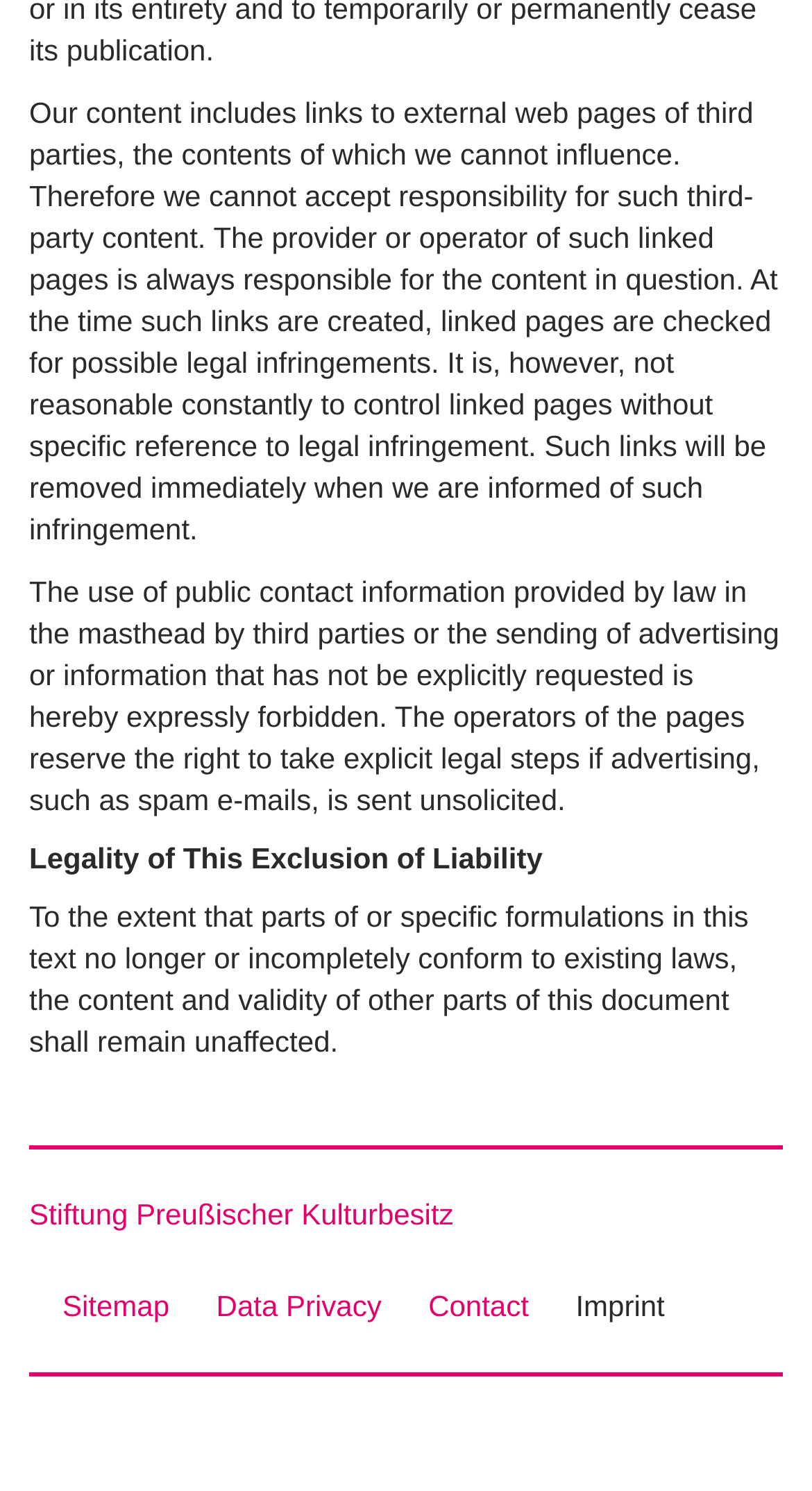How many links are available in the footer?
Give a detailed response to the question by analyzing the screenshot.

I counted the number of links in the footer section, which are 'Sitemap', 'Data Privacy', 'Contact', and 'Imprint'. There are four links in total.